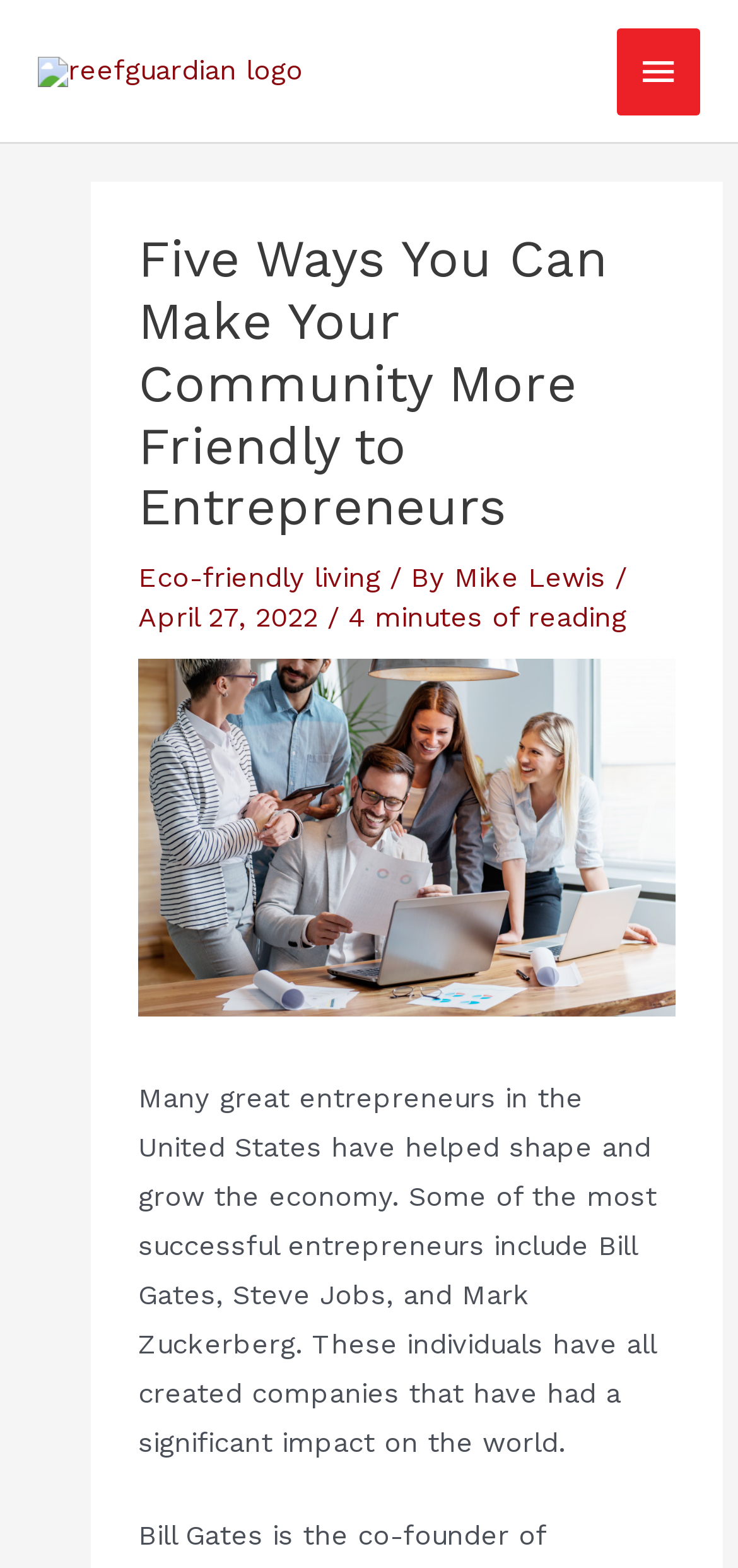What is the author of the article?
Could you please answer the question thoroughly and with as much detail as possible?

The author of the article can be found by looking at the header section of the webpage, where the article's metadata is displayed. Specifically, the text 'By Mike Lewis' is located below the article's title, indicating that Mike Lewis is the author of the article.